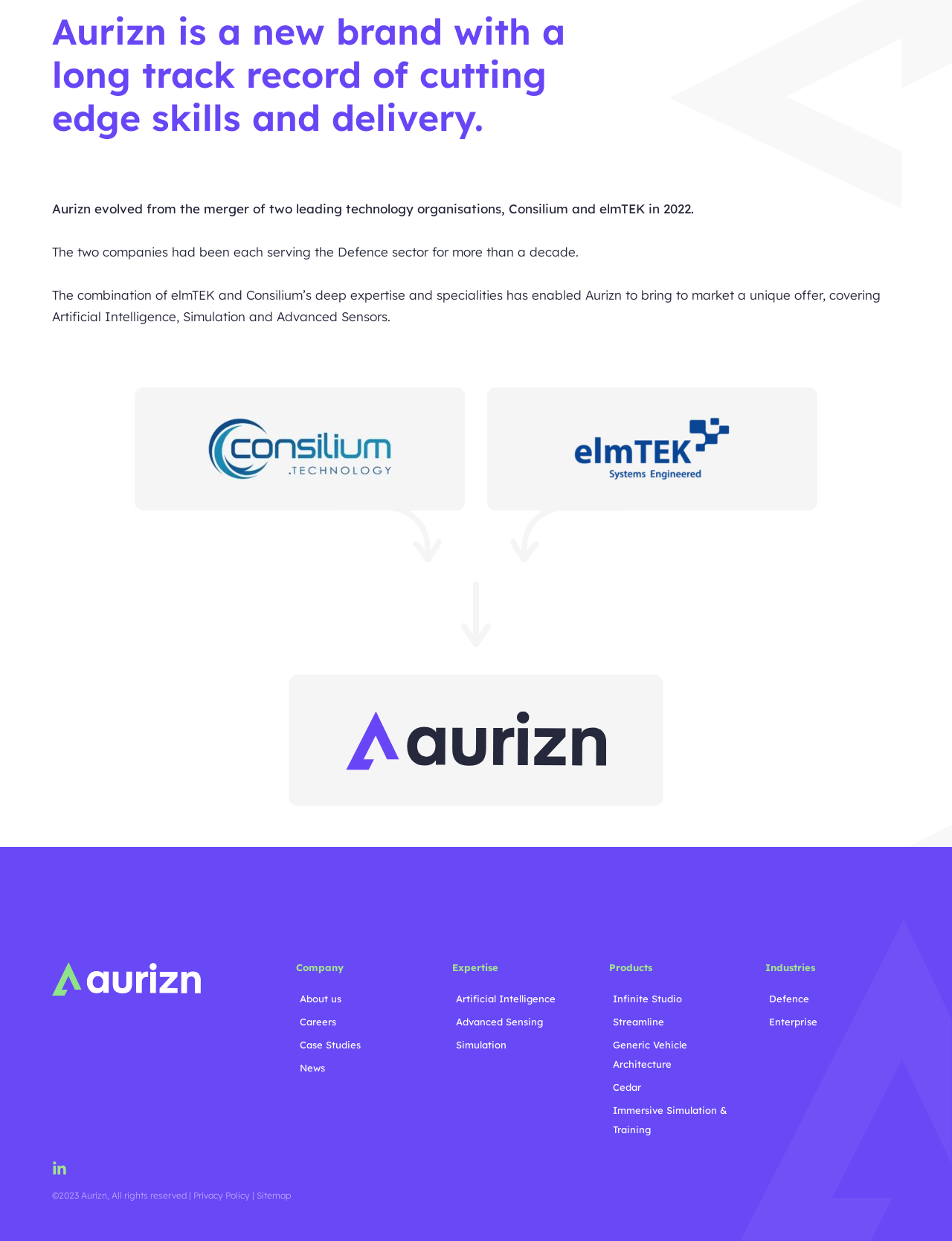Identify the bounding box coordinates of the clickable section necessary to follow the following instruction: "View Defence industry solutions". The coordinates should be presented as four float numbers from 0 to 1, i.e., [left, top, right, bottom].

[0.804, 0.797, 0.945, 0.812]